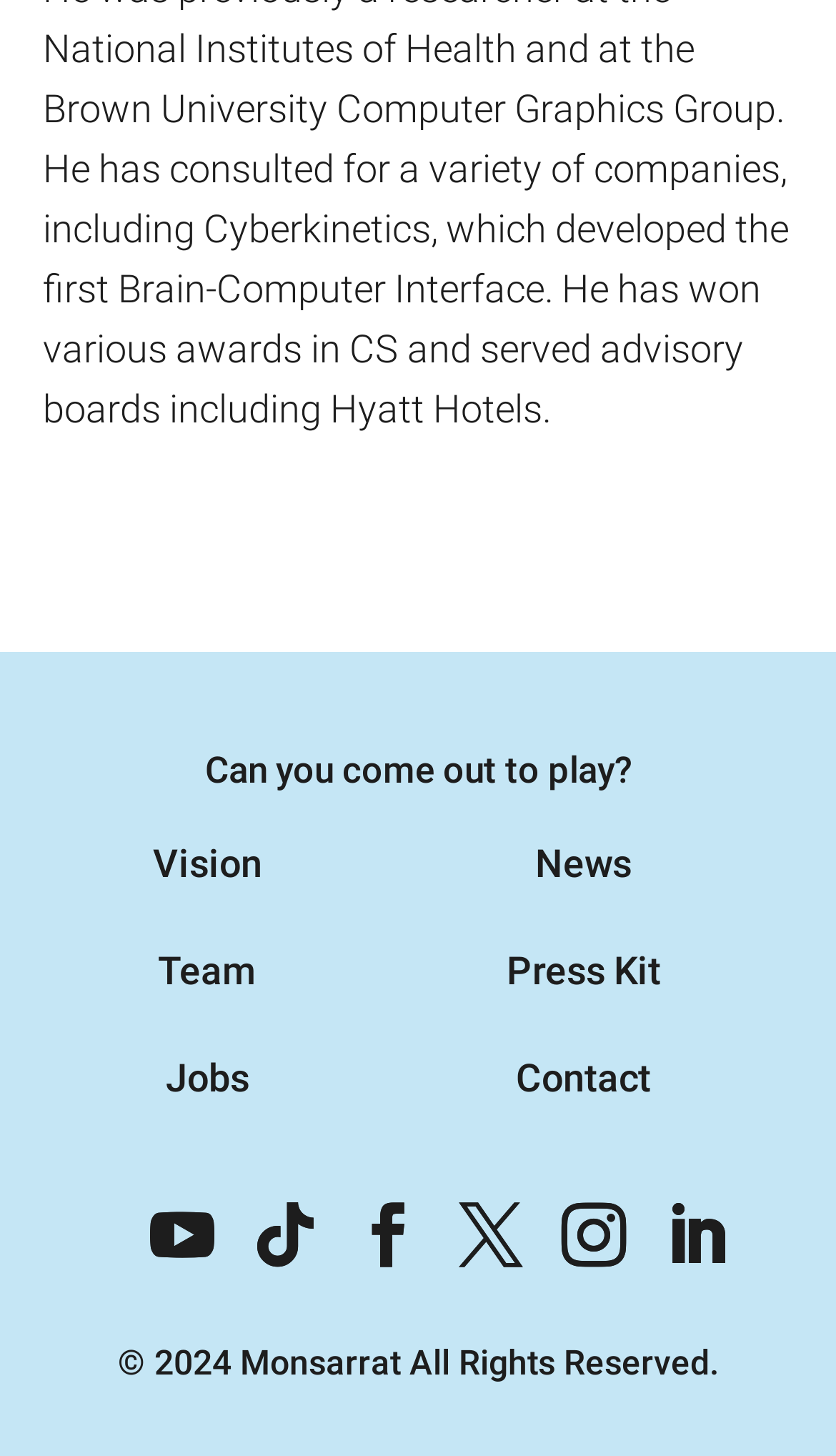Locate the bounding box coordinates of the clickable region necessary to complete the following instruction: "Click on Vision". Provide the coordinates in the format of four float numbers between 0 and 1, i.e., [left, top, right, bottom].

[0.183, 0.578, 0.313, 0.609]